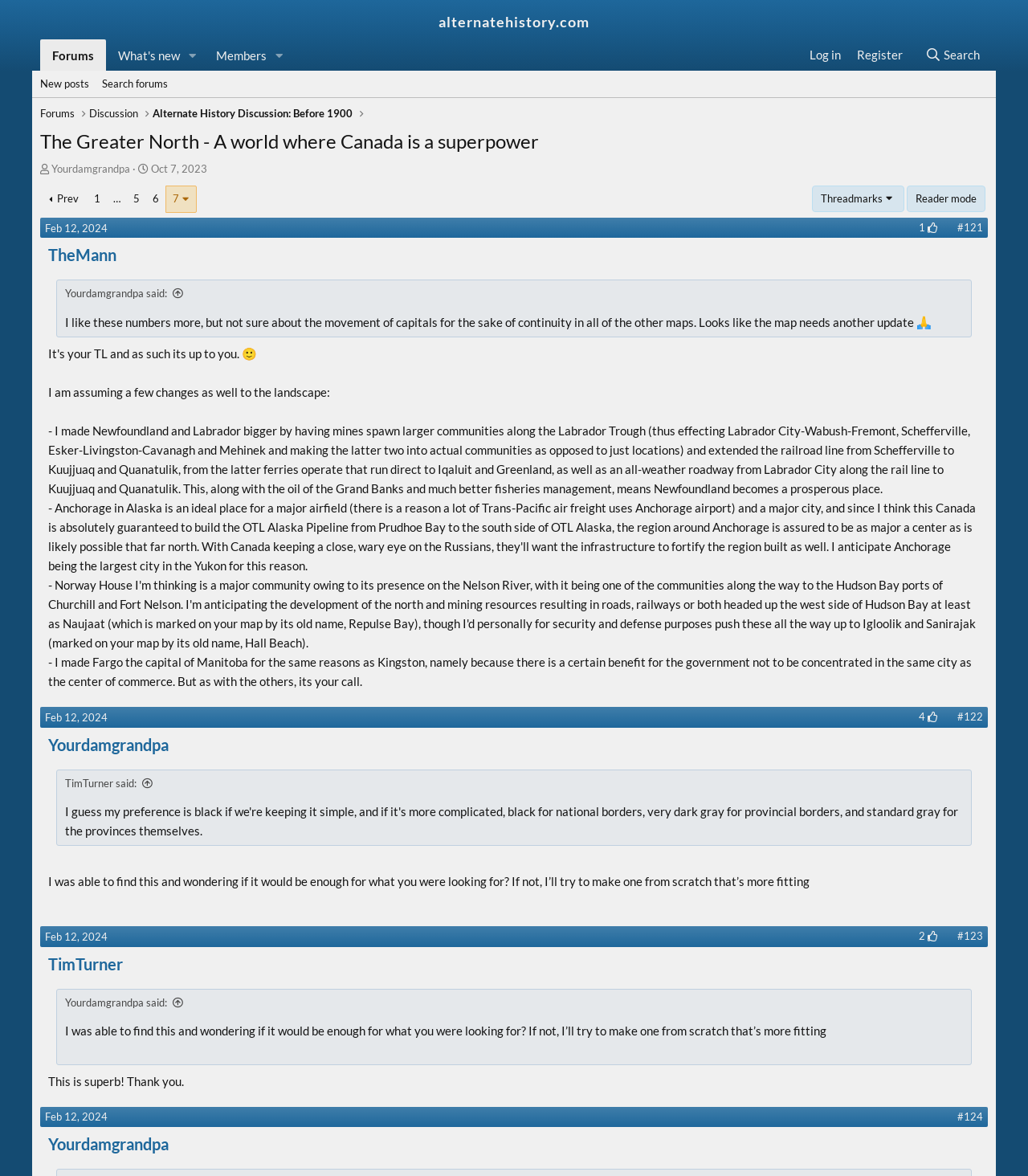Determine the bounding box coordinates of the element's region needed to click to follow the instruction: "Click on the 'New posts' link". Provide these coordinates as four float numbers between 0 and 1, formatted as [left, top, right, bottom].

[0.033, 0.06, 0.093, 0.083]